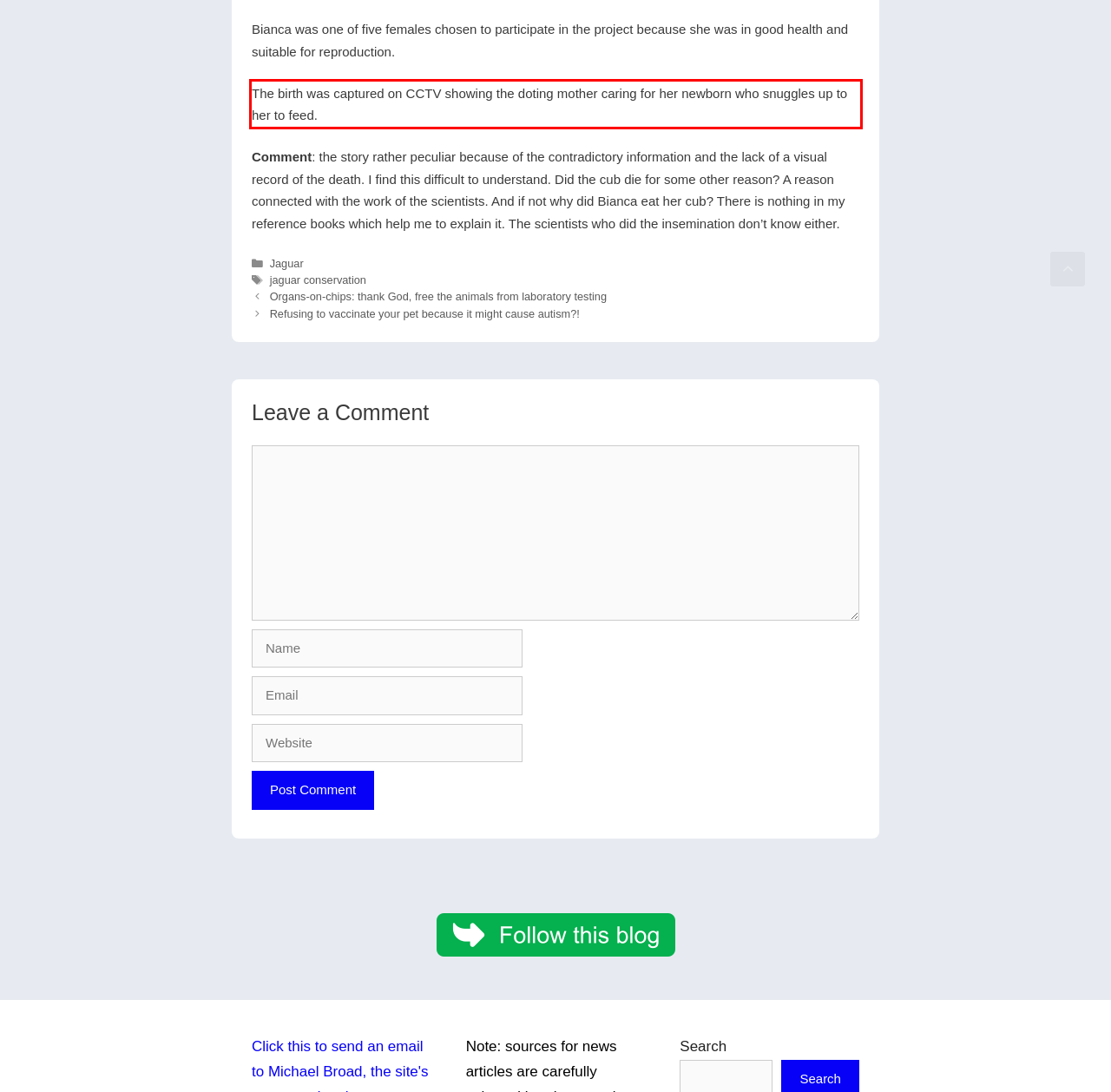The screenshot provided shows a webpage with a red bounding box. Apply OCR to the text within this red bounding box and provide the extracted content.

The birth was captured on CCTV showing the doting mother caring for her newborn who snuggles up to her to feed.